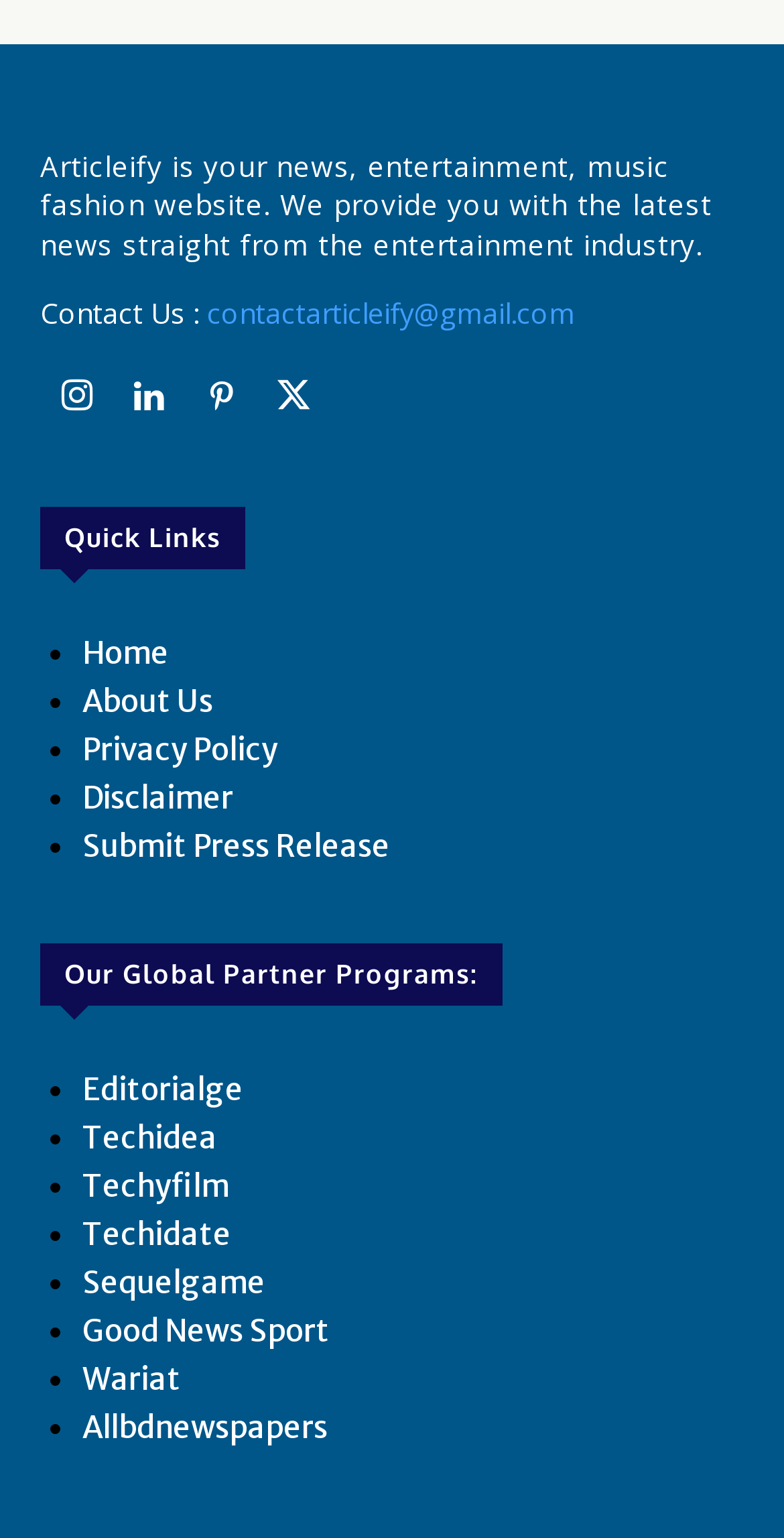Predict the bounding box of the UI element that fits this description: "Good News Sport".

[0.105, 0.852, 0.421, 0.877]